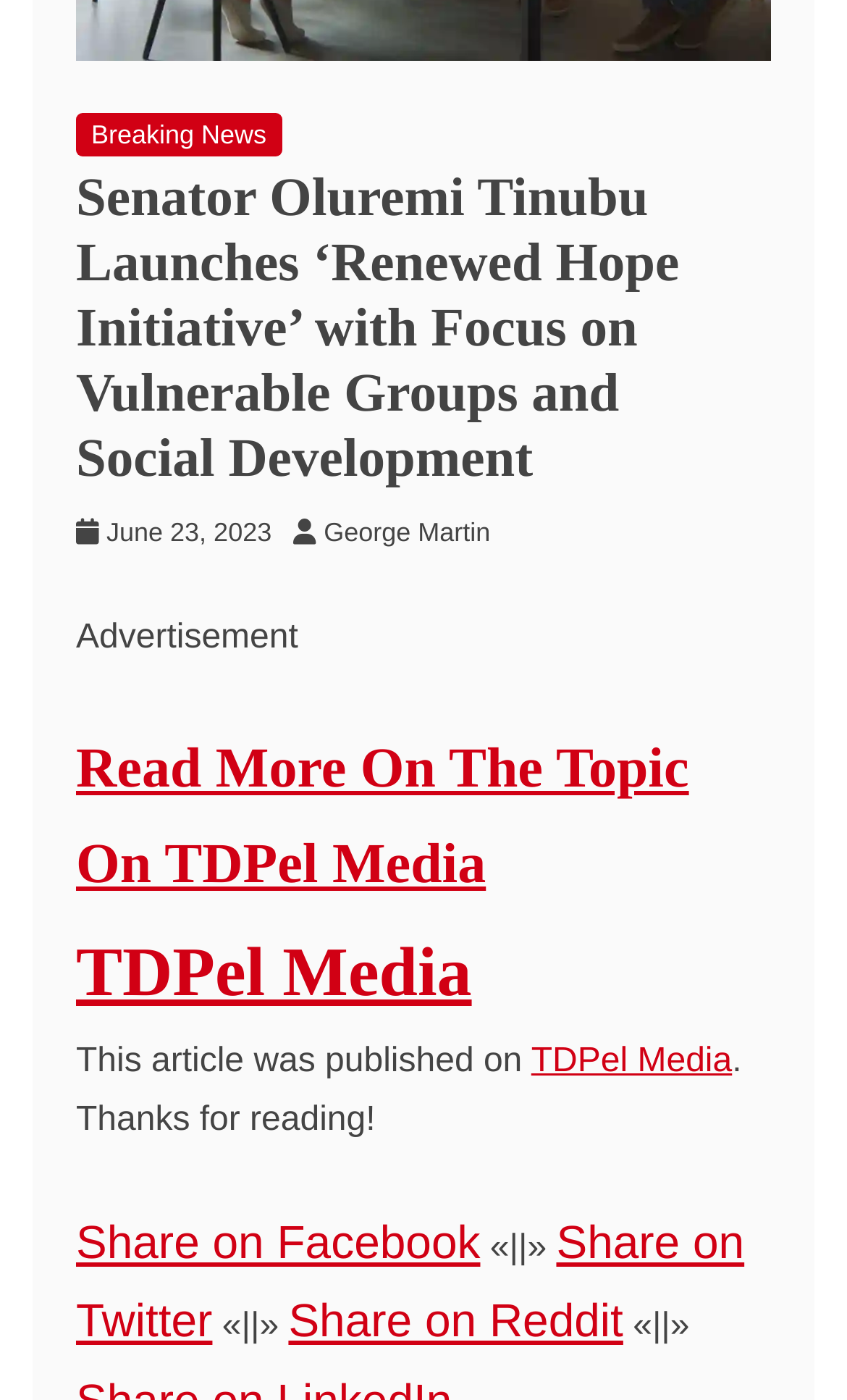Provide the bounding box coordinates of the HTML element this sentence describes: "George Martin". The bounding box coordinates consist of four float numbers between 0 and 1, i.e., [left, top, right, bottom].

[0.382, 0.37, 0.605, 0.392]